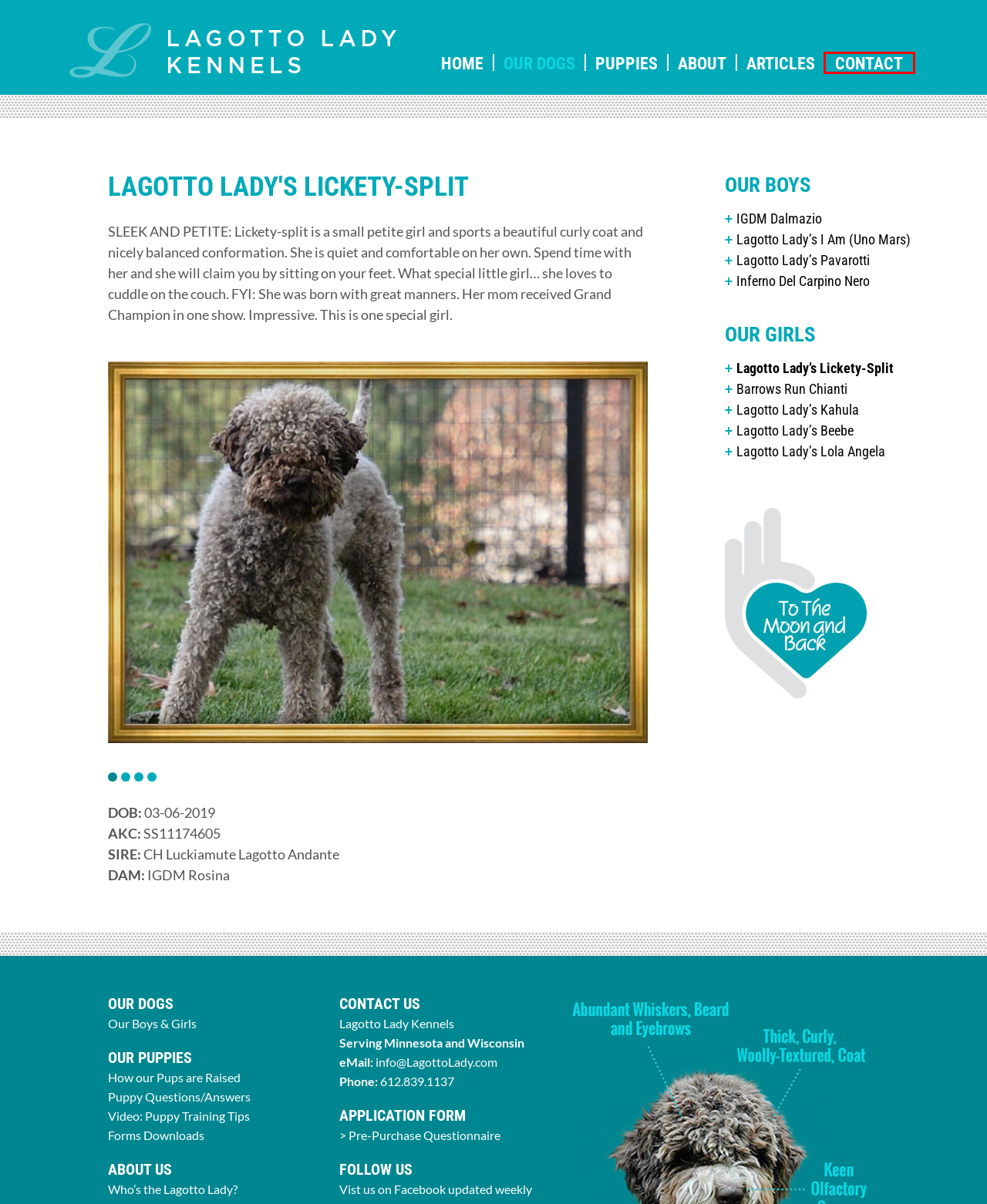Given a webpage screenshot with a red bounding box around a particular element, identify the best description of the new webpage that will appear after clicking on the element inside the red bounding box. Here are the candidates:
A. Lagotto Romagnolo Puppies for Sale in Minnesota, Wisconsin and Upper Midwest
B. Get In Touch
C. Inferno Del Carpino Nero
D. All Lagotto Lady Articles Archives - Lagotto Lady
E. WHO’S THE LAGOTTO LADY?
F. Lagotto Lady's I Am (Uno Mars)
G. Lagotto Lady's Pavarotti
H. Our Lagotto Romagnolo Puppies

B